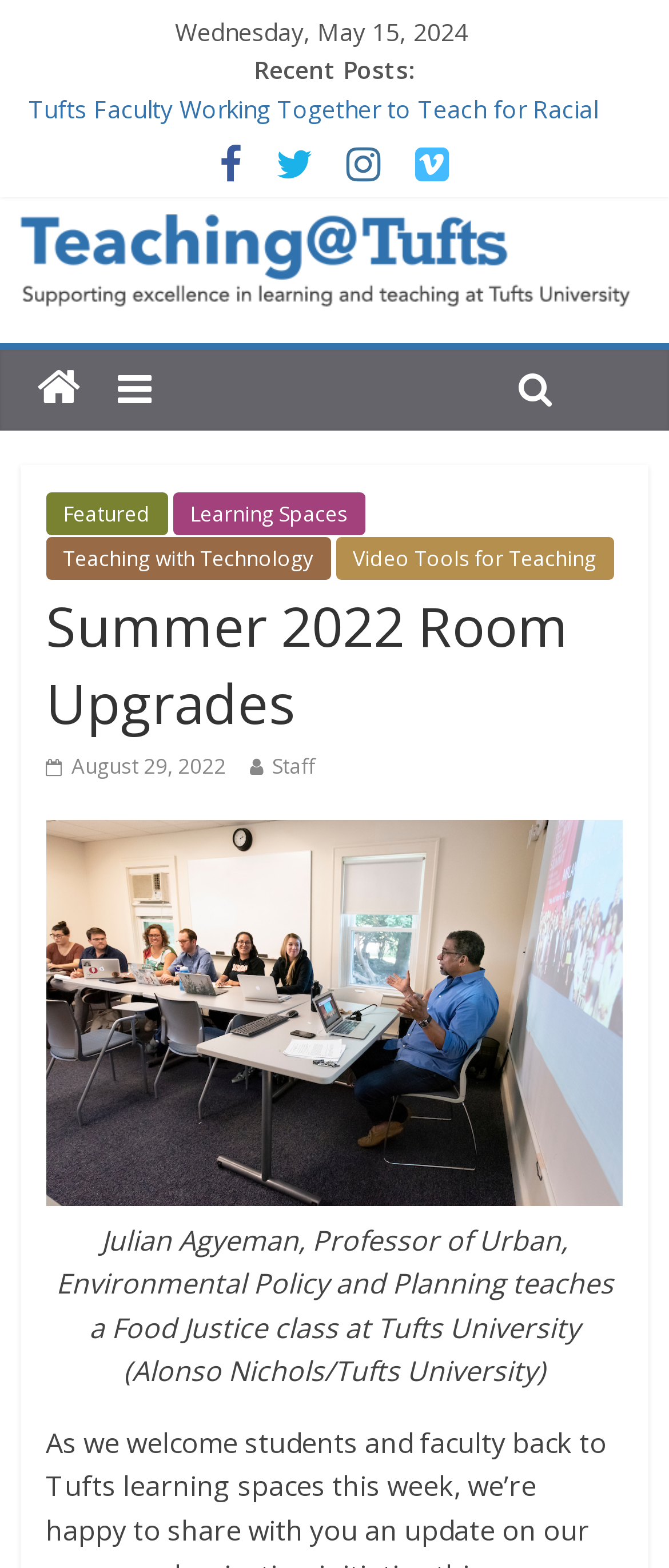Find the bounding box coordinates of the clickable element required to execute the following instruction: "View recent posts". Provide the coordinates as four float numbers between 0 and 1, i.e., [left, top, right, bottom].

[0.379, 0.034, 0.621, 0.055]